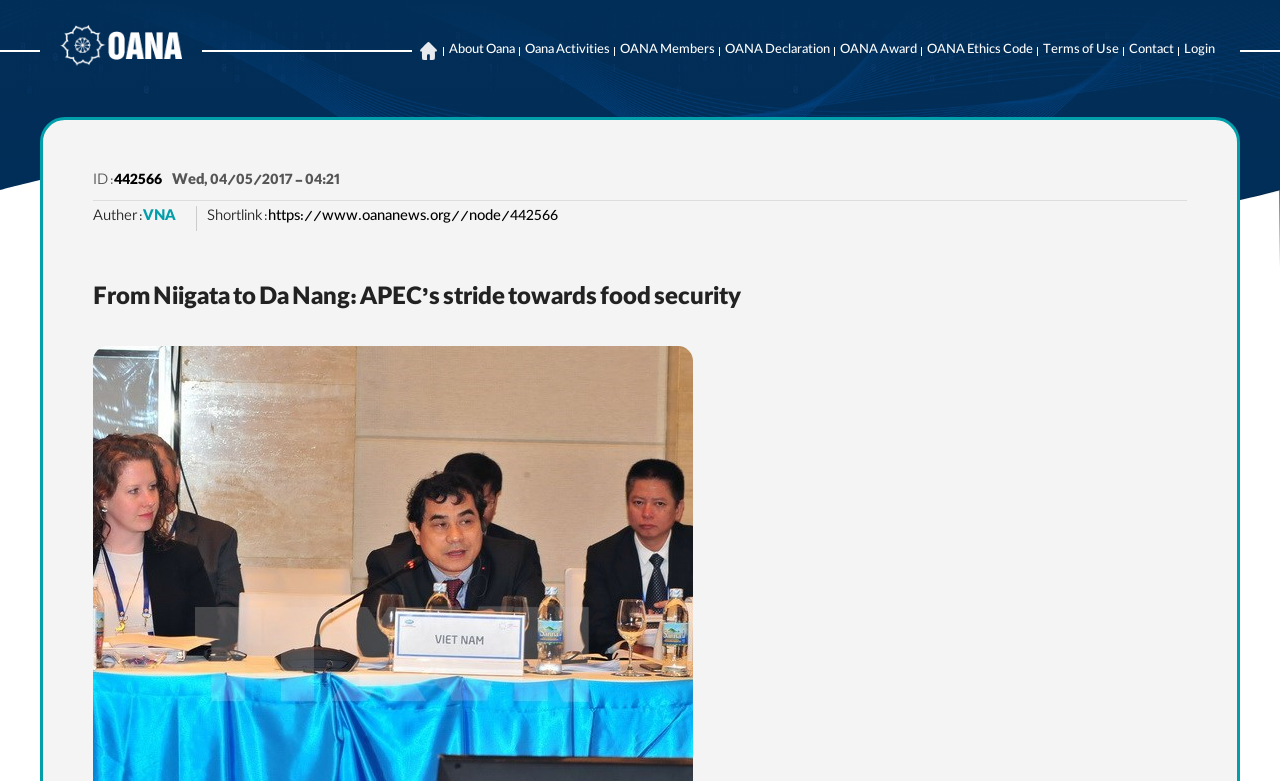Identify the bounding box coordinates for the element you need to click to achieve the following task: "click the Home link". The coordinates must be four float values ranging from 0 to 1, formatted as [left, top, right, bottom].

[0.326, 0.054, 0.343, 0.077]